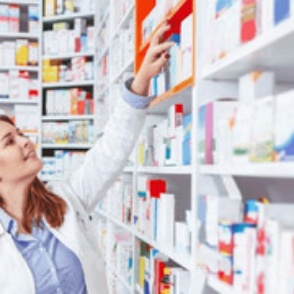Describe every detail you can see in the image.

In a well-organized pharmacy filled with colorful medication boxes, a pharmacist, dressed in a white lab coat, reaches up to a shelf. She is attentively selecting a product while surrounded by an array of neatly arranged pharmaceutical items, indicating a busy and professional environment. This image captures the essence of pharmacy practice, emphasizing the important role pharmacists play in healthcare, including their responsibilities in managing medications and ensuring patient safety. The vibrant backdrop of the pharmacy signifies the variety of medications available, illustrating the critical nature of pharmaceutical care in the healthcare system.